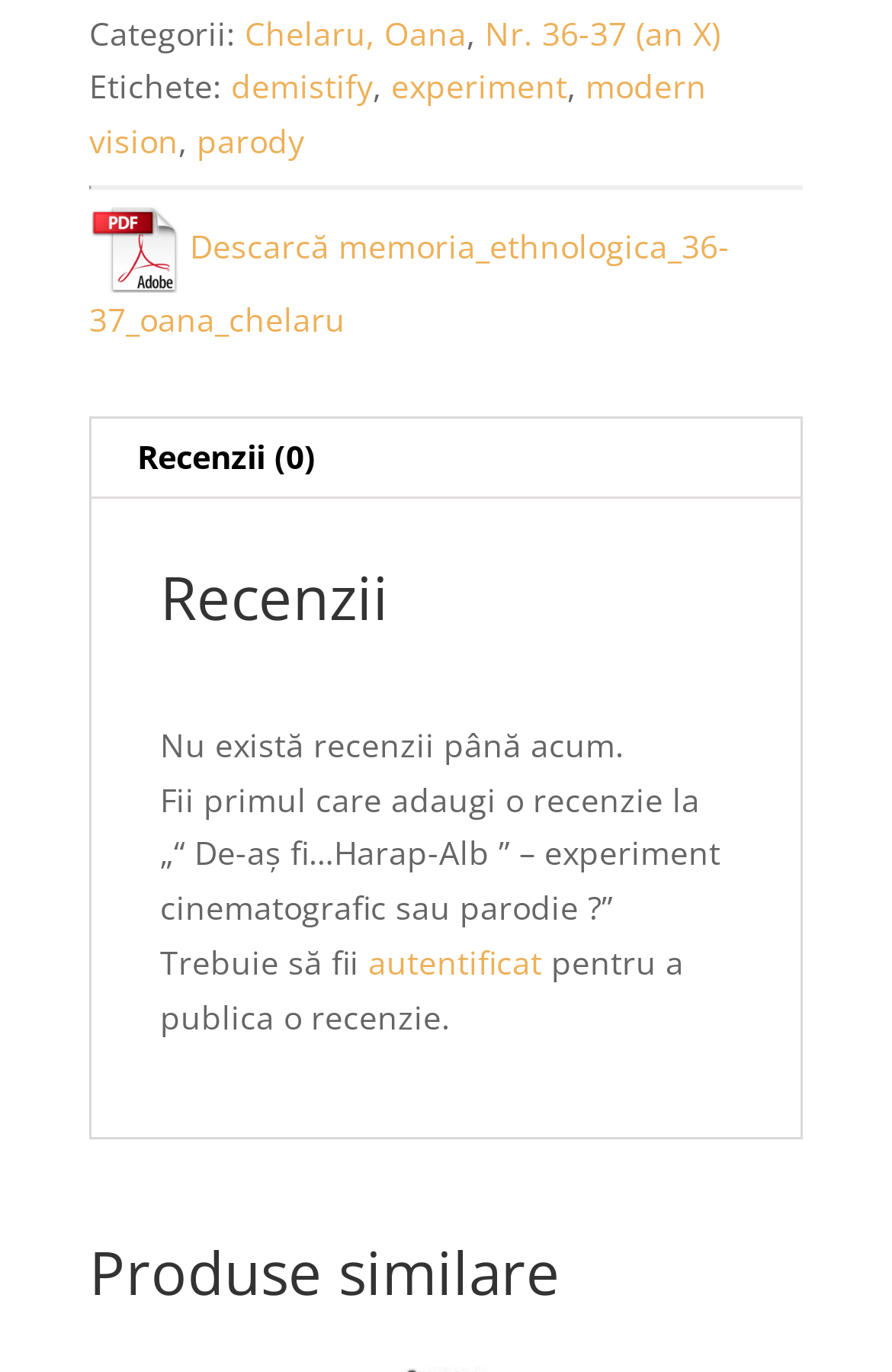Locate the bounding box coordinates of the element that should be clicked to fulfill the instruction: "Click on the link to view the author's profile".

[0.274, 0.008, 0.523, 0.039]